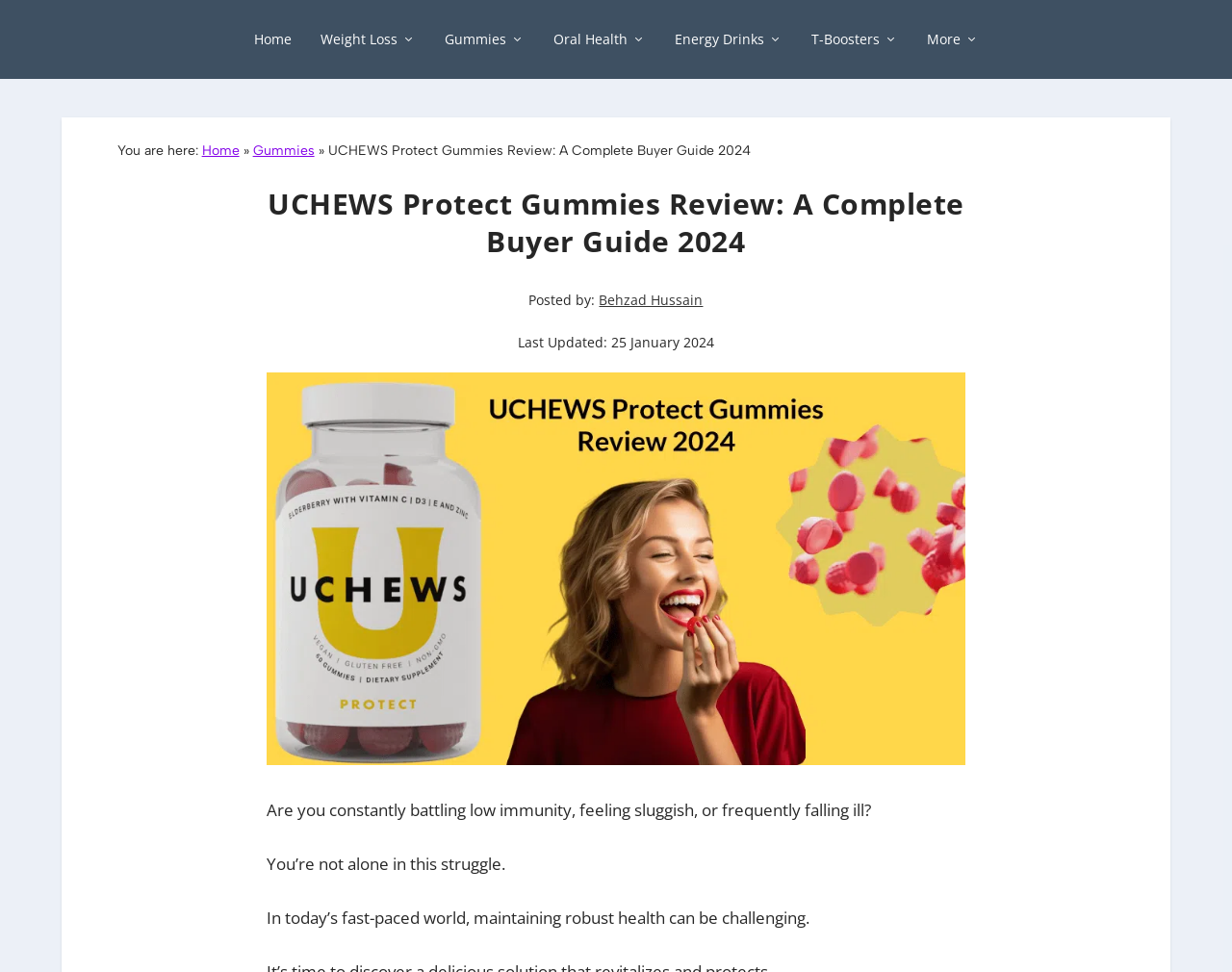Answer the question briefly using a single word or phrase: 
What is the topic of the article?

UCHEWS Protect Gummies Review